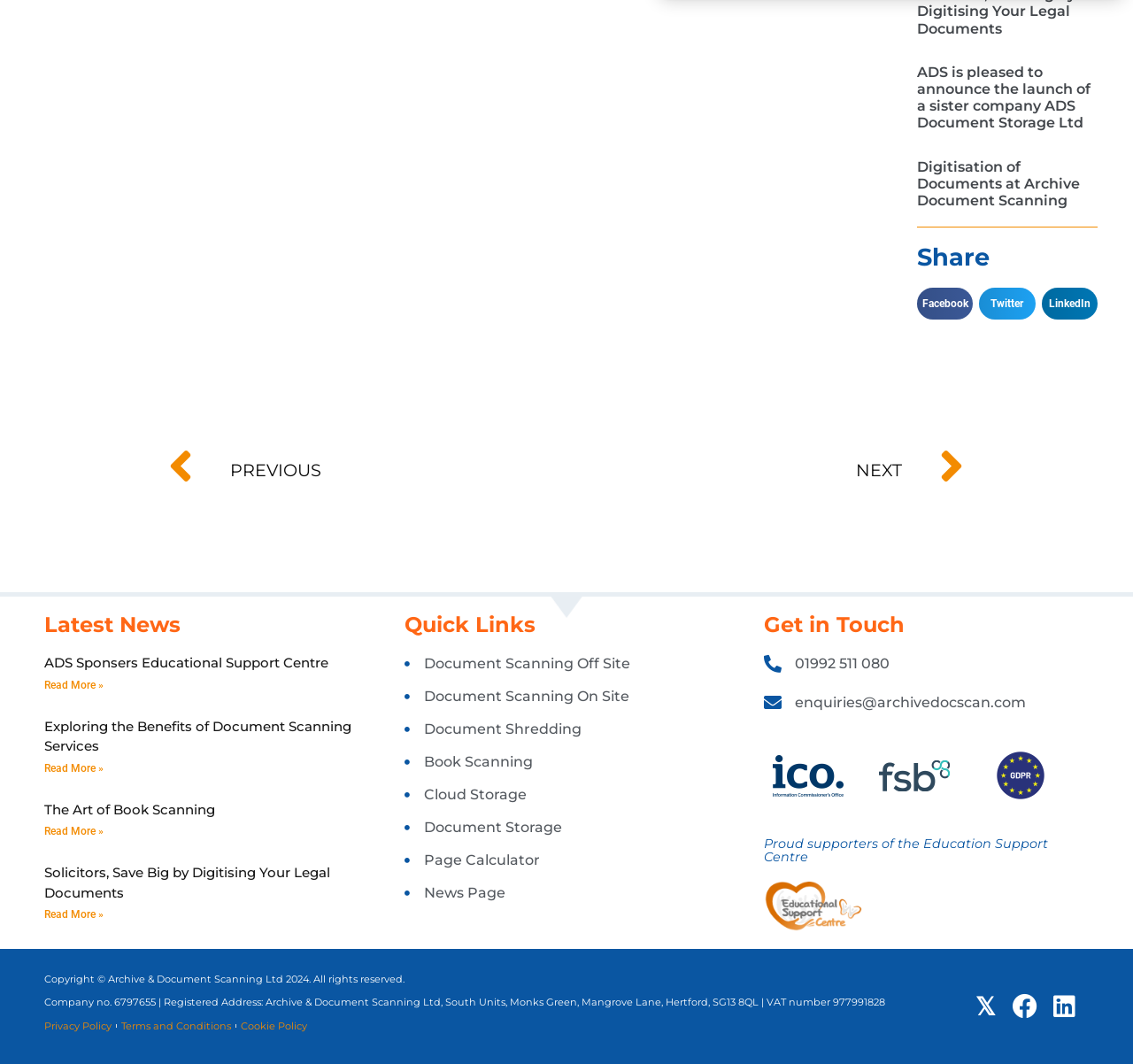Give a one-word or short phrase answer to the question: 
What is the name of the company's sister company?

ADS Document Storage Ltd